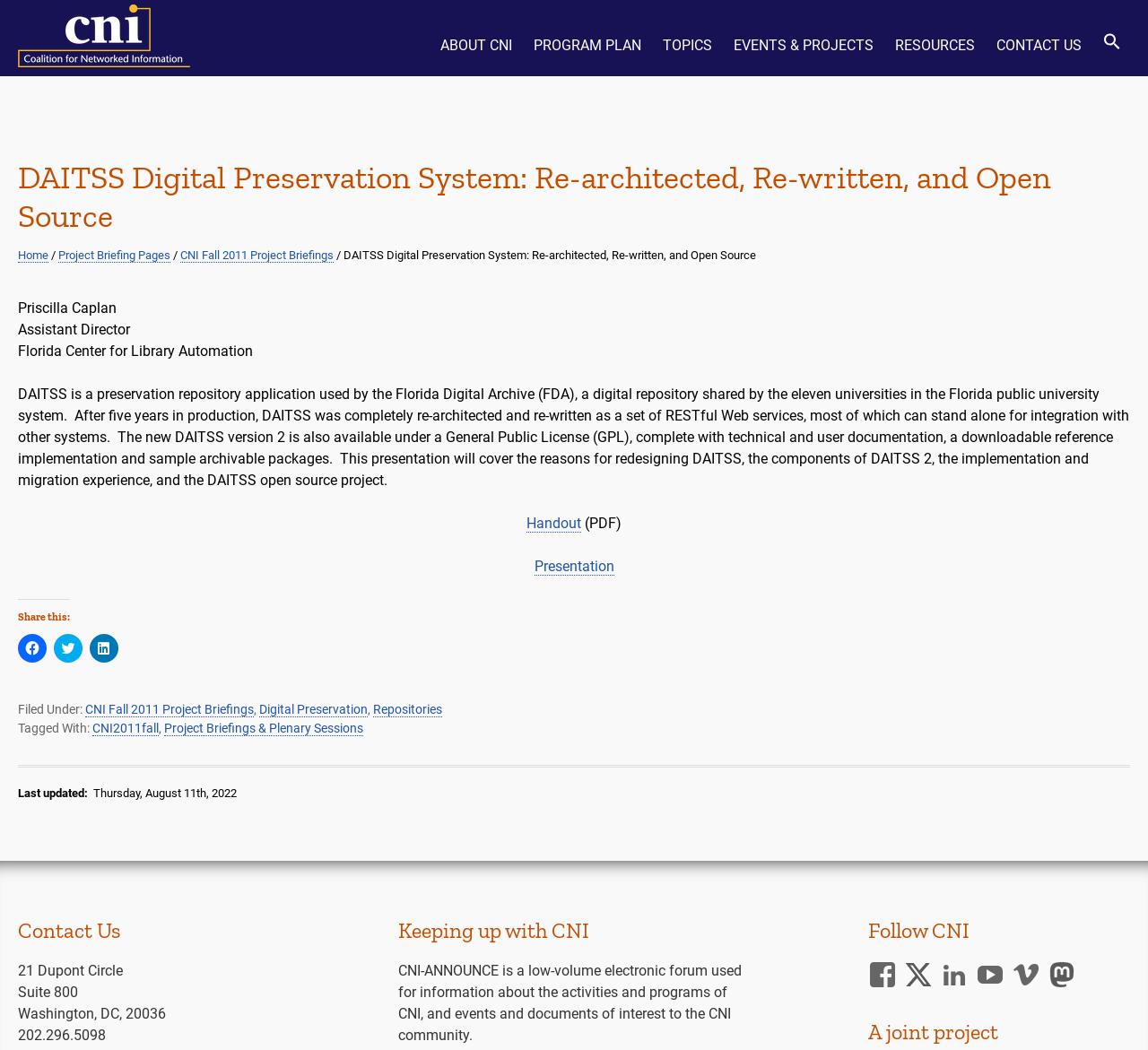Provide the bounding box coordinates for the UI element that is described by this text: "Presentation". The coordinates should be in the form of four float numbers between 0 and 1: [left, top, right, bottom].

[0.465, 0.531, 0.535, 0.548]